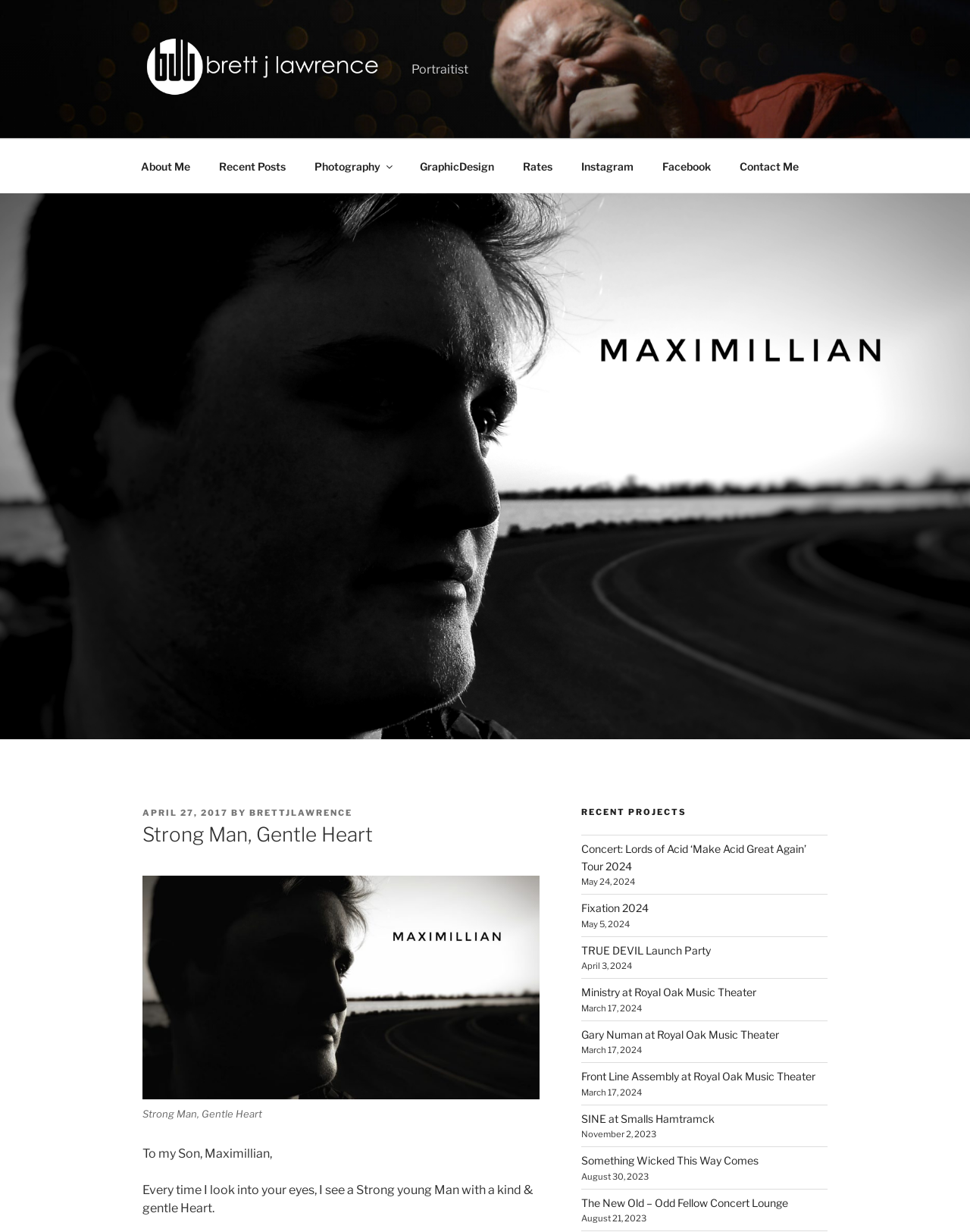Summarize the webpage with a detailed and informative caption.

This webpage appears to be a personal blog or portfolio of a photographer and graphic designer, with a strong focus on showcasing their work and creative projects.

At the top of the page, there is a navigation menu with links to various sections, including "About Me", "Recent Posts", "Photography", "Graphic Design", "Rates", "Instagram", "Facebook", and "Contact Me". Below this menu, there is a header section with a title "Strong Man, Gentle Heart" and a figure with a caption.

The main content of the page is divided into two sections. The first section appears to be a personal message or dedication to the photographer's son, Maximillian, with a heartfelt and poetic text. This section is accompanied by a figure with a caption.

The second section is titled "RECENT PROJECTS" and features a list of links to various projects, including concert and event photography, with corresponding dates. Each project is listed with a brief title and a date, and they are arranged in a vertical column.

Throughout the page, there are several static text elements, including headings, paragraphs, and captions, which provide context and descriptions for the various sections and projects. Overall, the page has a clean and organized layout, with a focus on showcasing the photographer's work and creative projects.